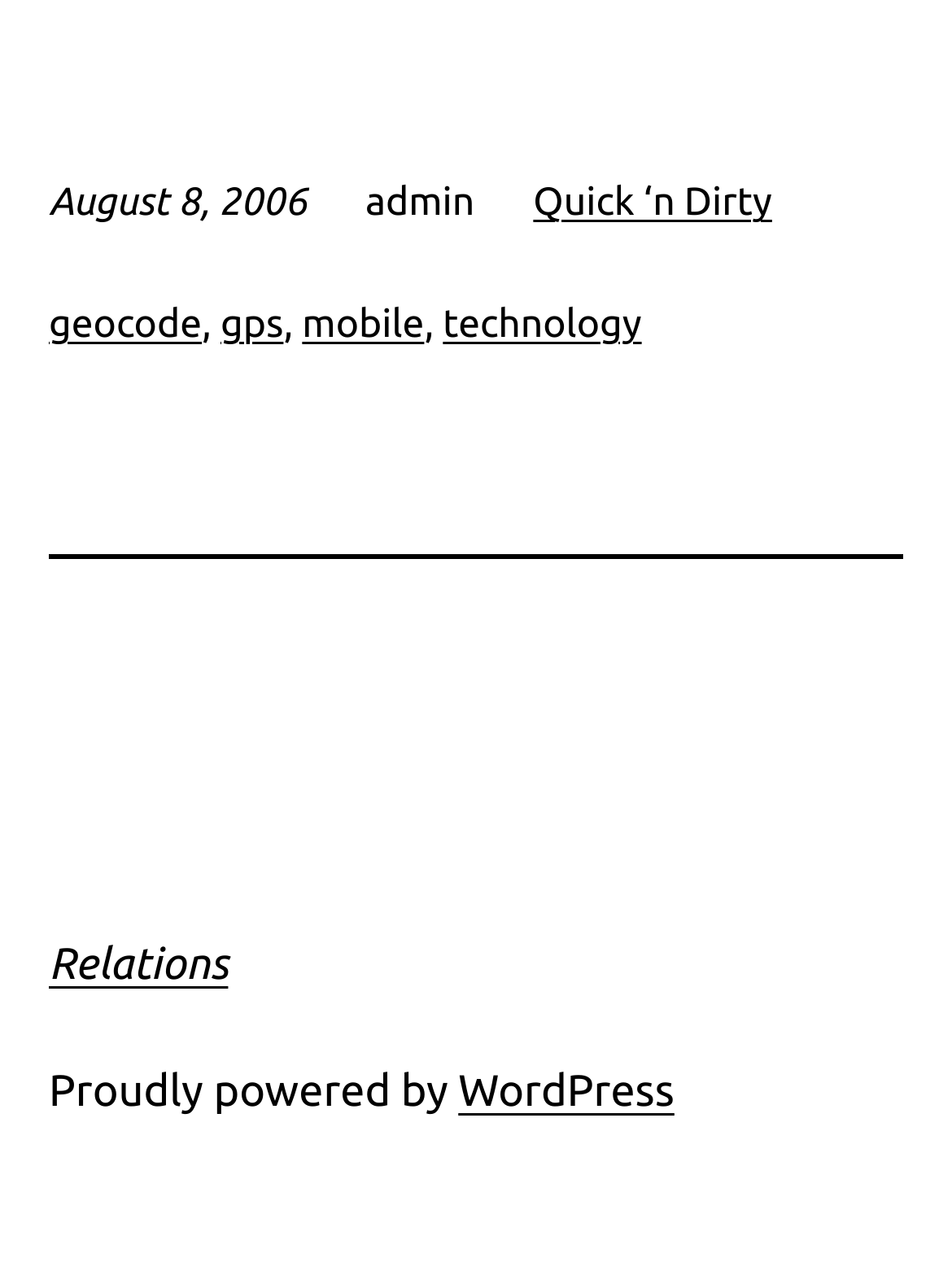How many categories are listed in the top section of the webpage?
Give a detailed response to the question by analyzing the screenshot.

The top section of the webpage lists five categories: 'Quick ‘n Dirty', 'geocode', 'gps', 'mobile', and 'technology'. These categories are represented as links.